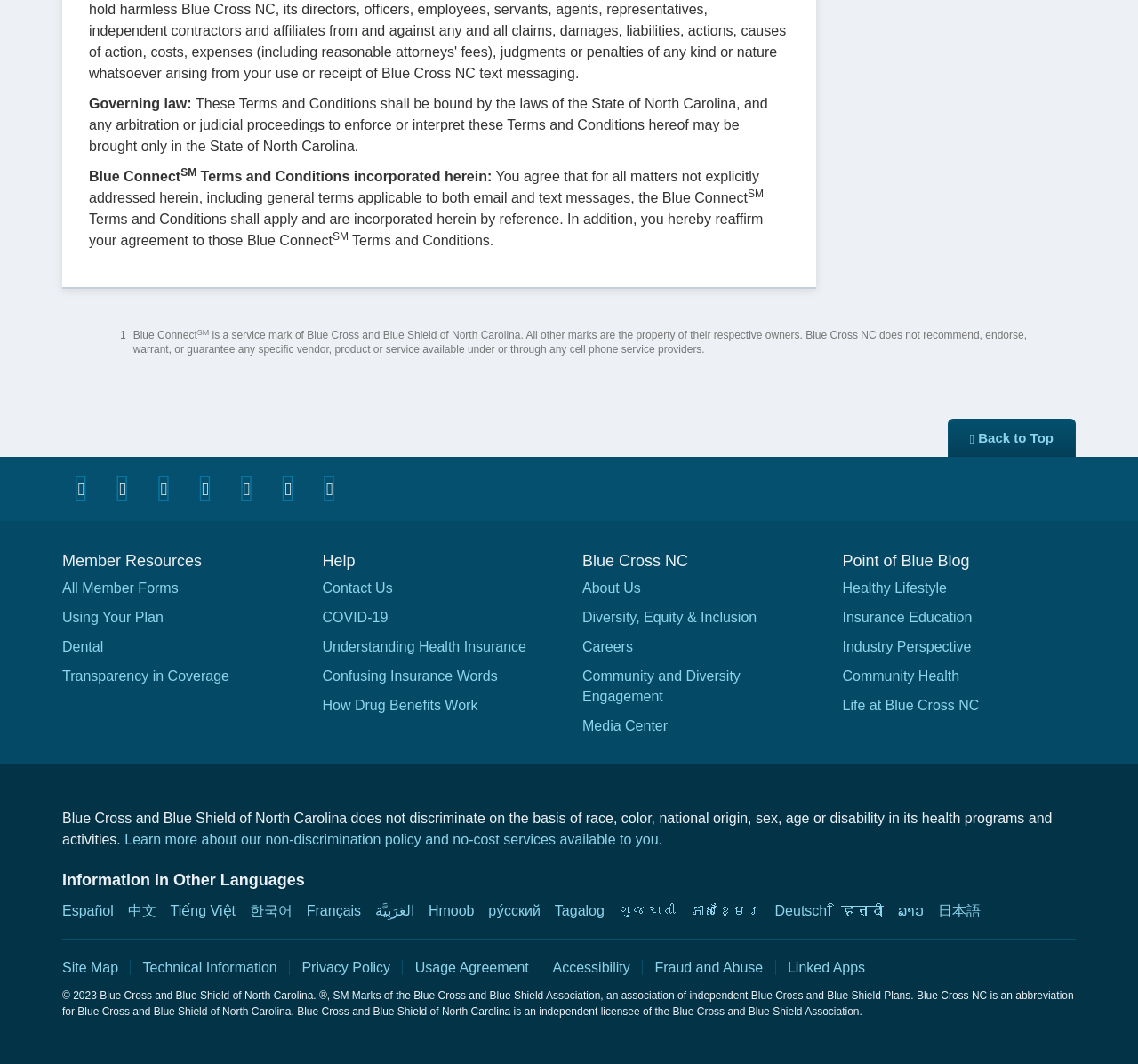Please determine the bounding box coordinates of the element's region to click in order to carry out the following instruction: "Check Technical Information". The coordinates should be four float numbers between 0 and 1, i.e., [left, top, right, bottom].

[0.125, 0.903, 0.244, 0.917]